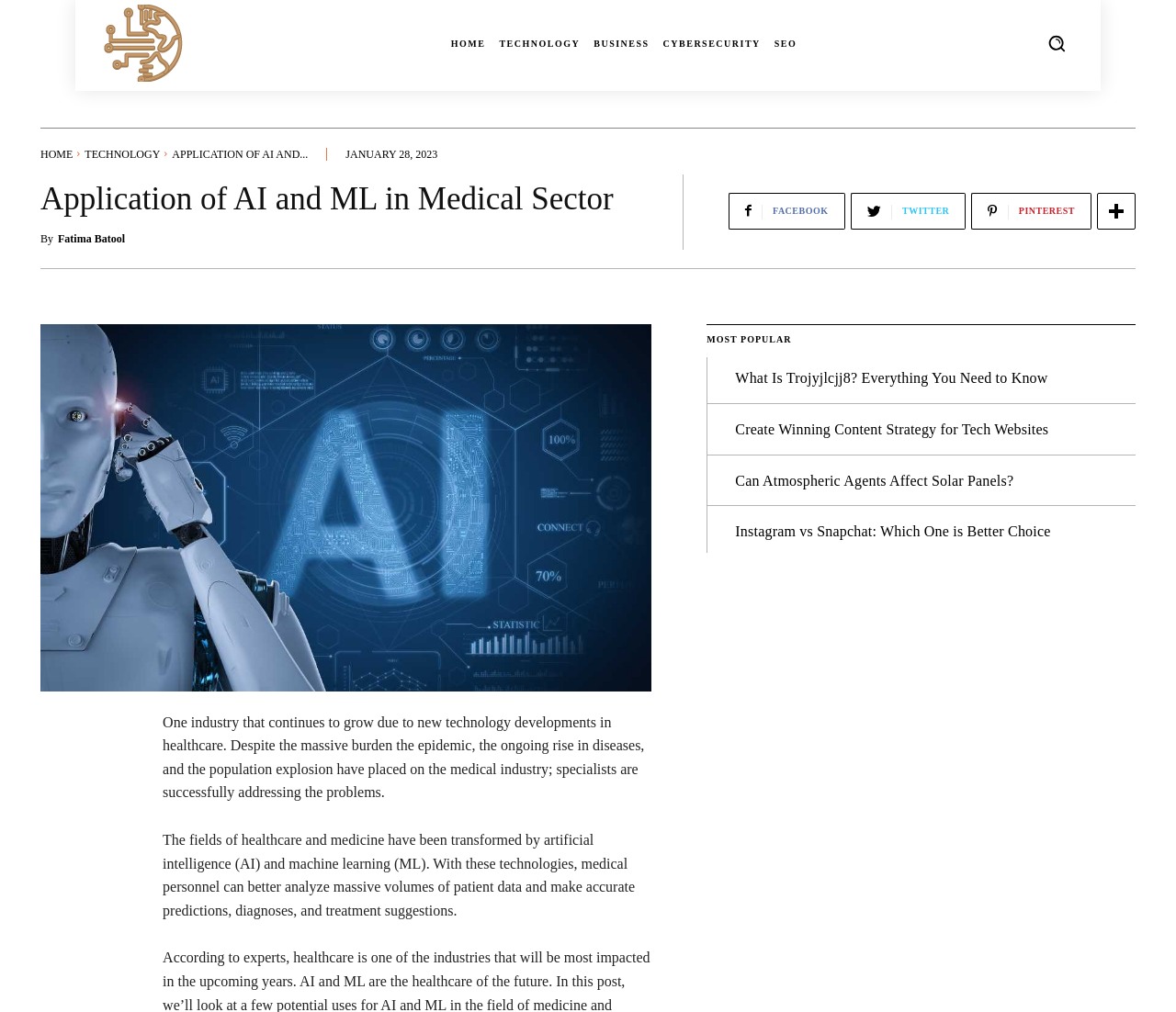Pinpoint the bounding box coordinates of the clickable area needed to execute the instruction: "Search using the search button". The coordinates should be specified as four float numbers between 0 and 1, i.e., [left, top, right, bottom].

[0.88, 0.021, 0.917, 0.064]